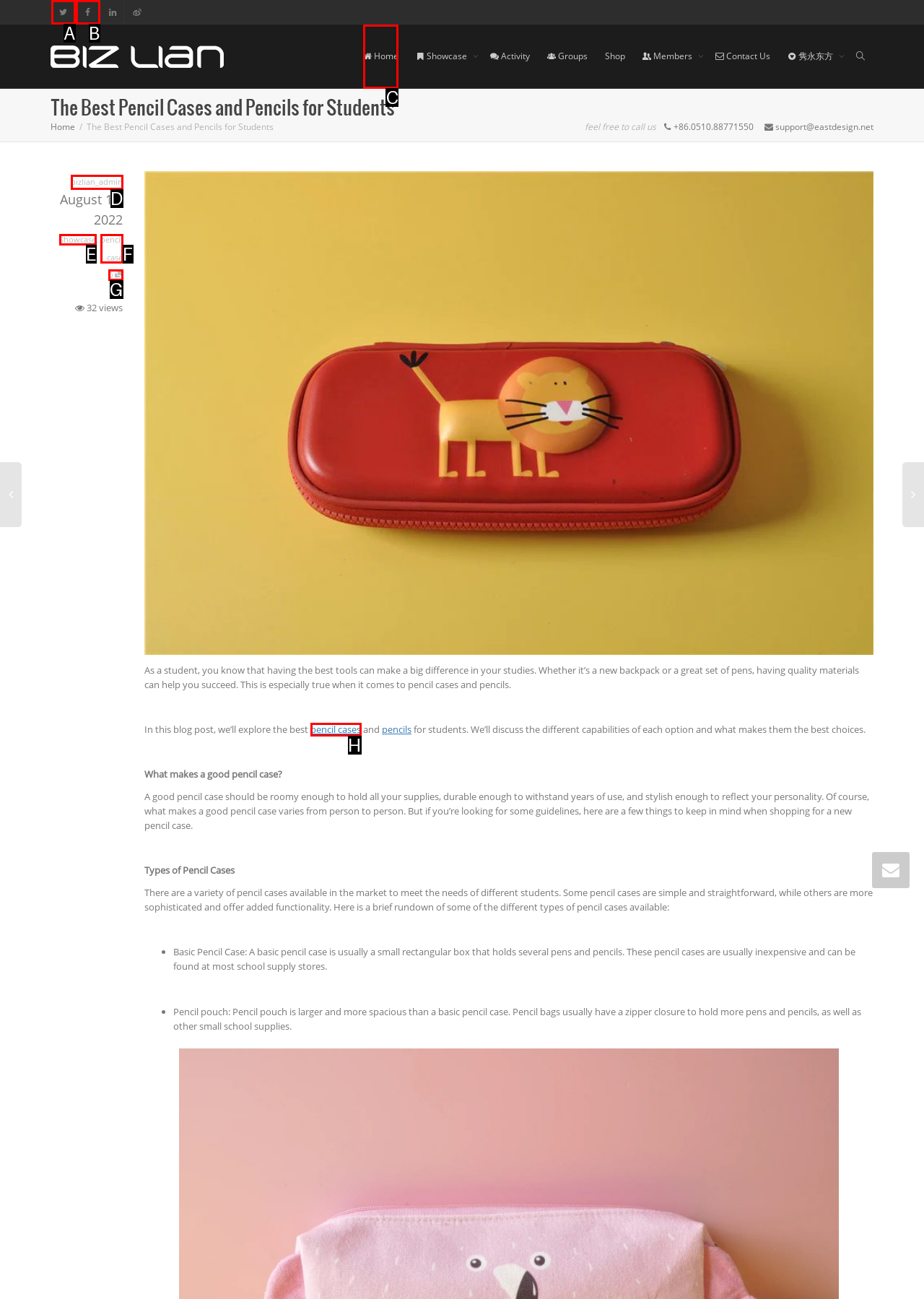Identify the letter of the UI element I need to click to carry out the following instruction: Go to Home

C